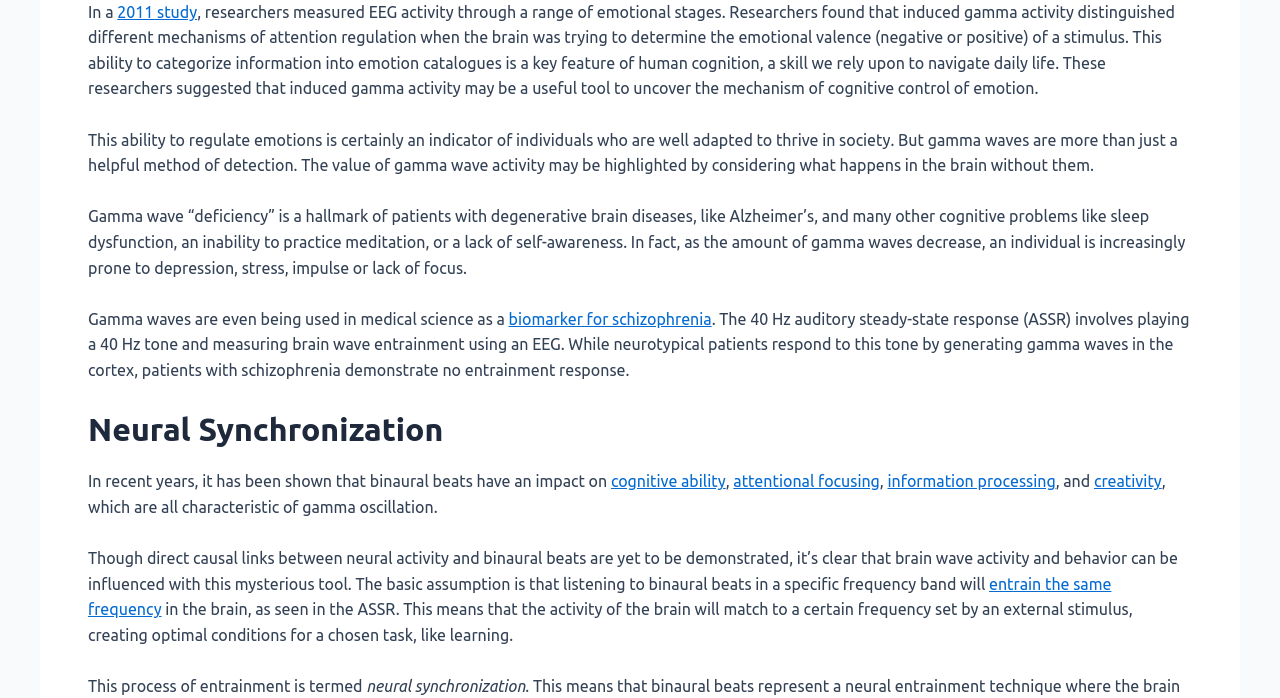What is neural synchronization?
Using the information presented in the image, please offer a detailed response to the question.

Neural synchronization refers to the process of entrainment, where the activity of the brain matches a certain frequency set by an external stimulus, creating optimal conditions for a chosen task, such as learning.